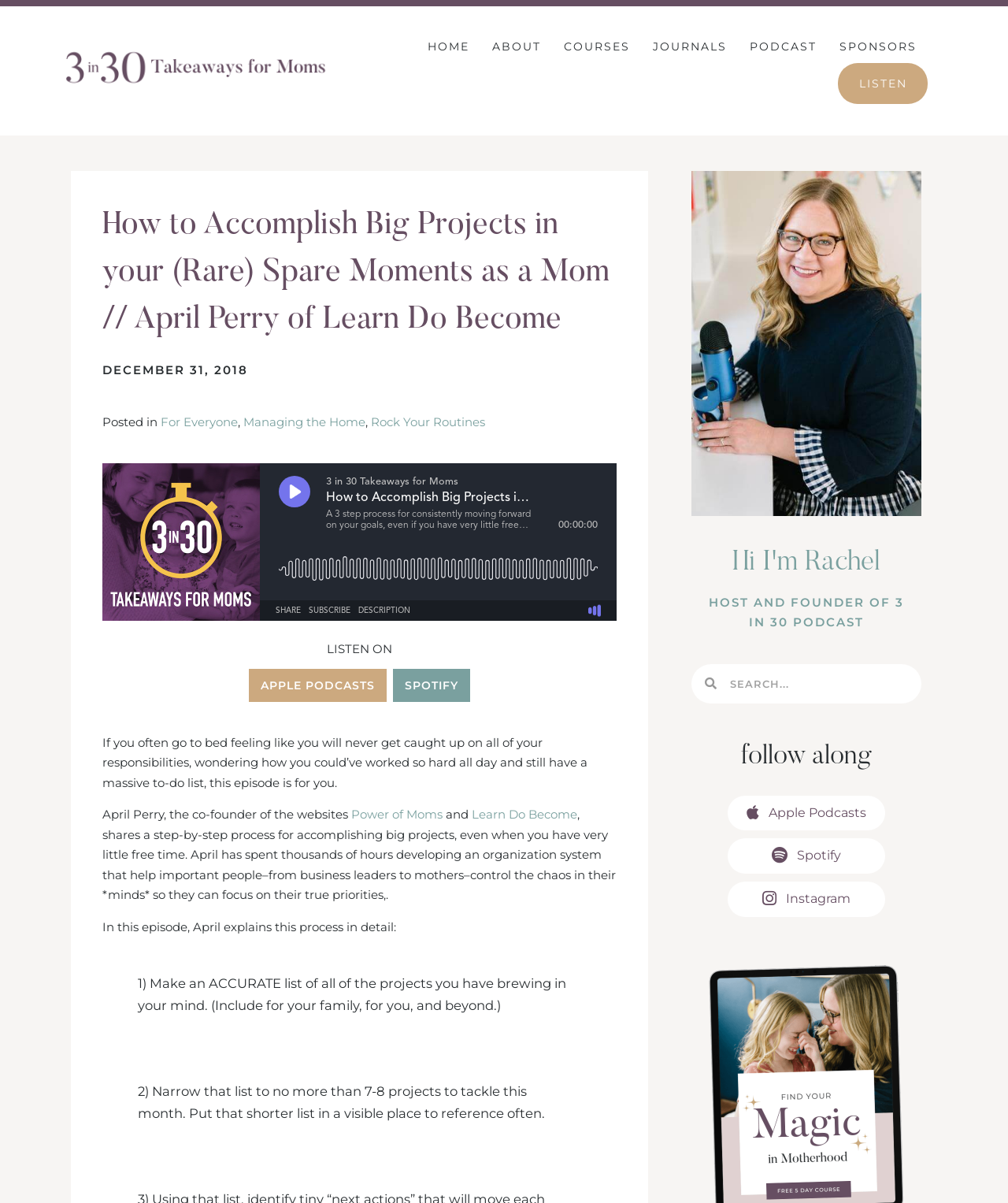Please determine the bounding box coordinates of the element to click on in order to accomplish the following task: "Search for a topic". Ensure the coordinates are four float numbers ranging from 0 to 1, i.e., [left, top, right, bottom].

[0.711, 0.552, 0.914, 0.585]